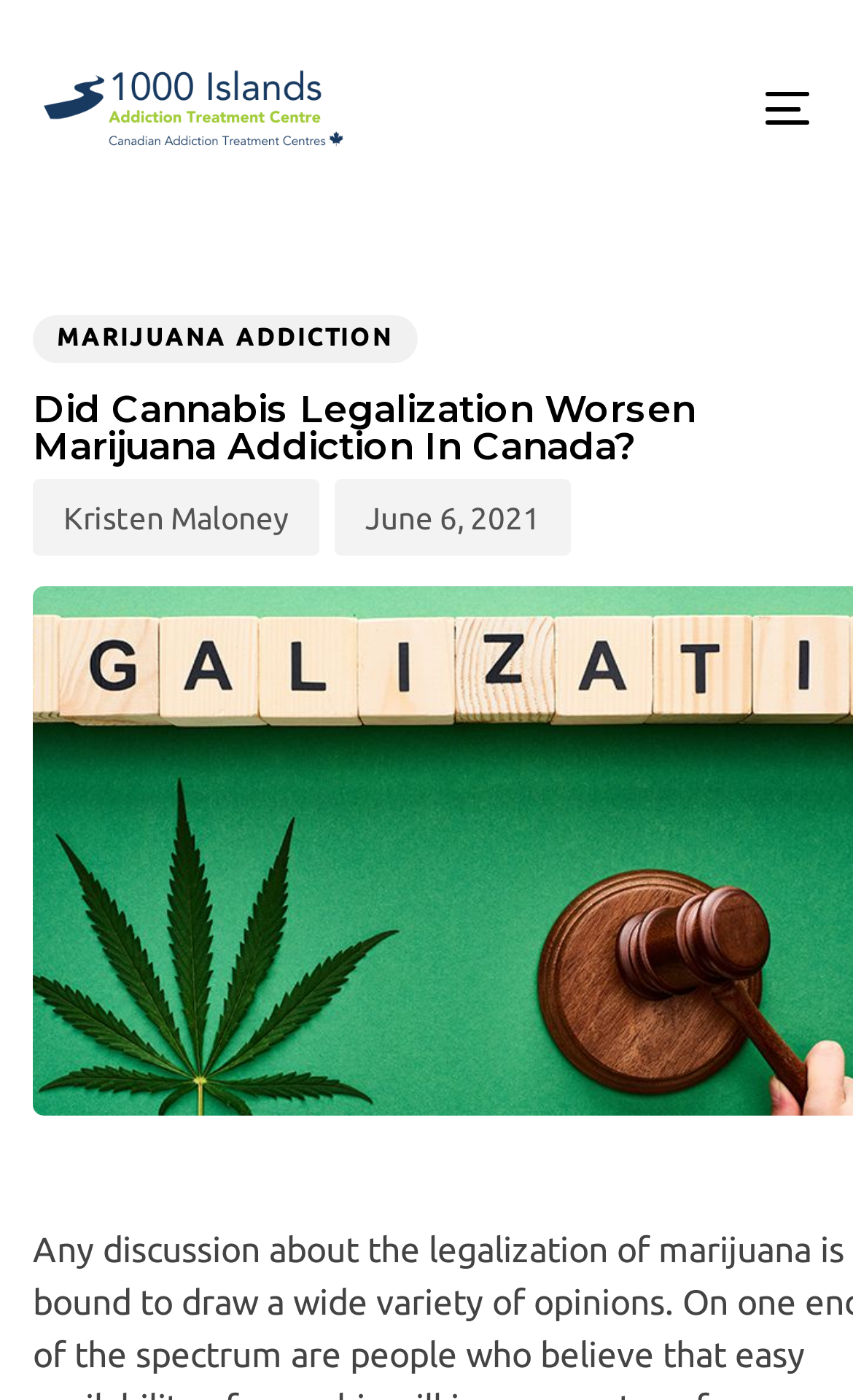Determine the bounding box for the described HTML element: "Privacy Policy". Ensure the coordinates are four float numbers between 0 and 1 in the format [left, top, right, bottom].

None